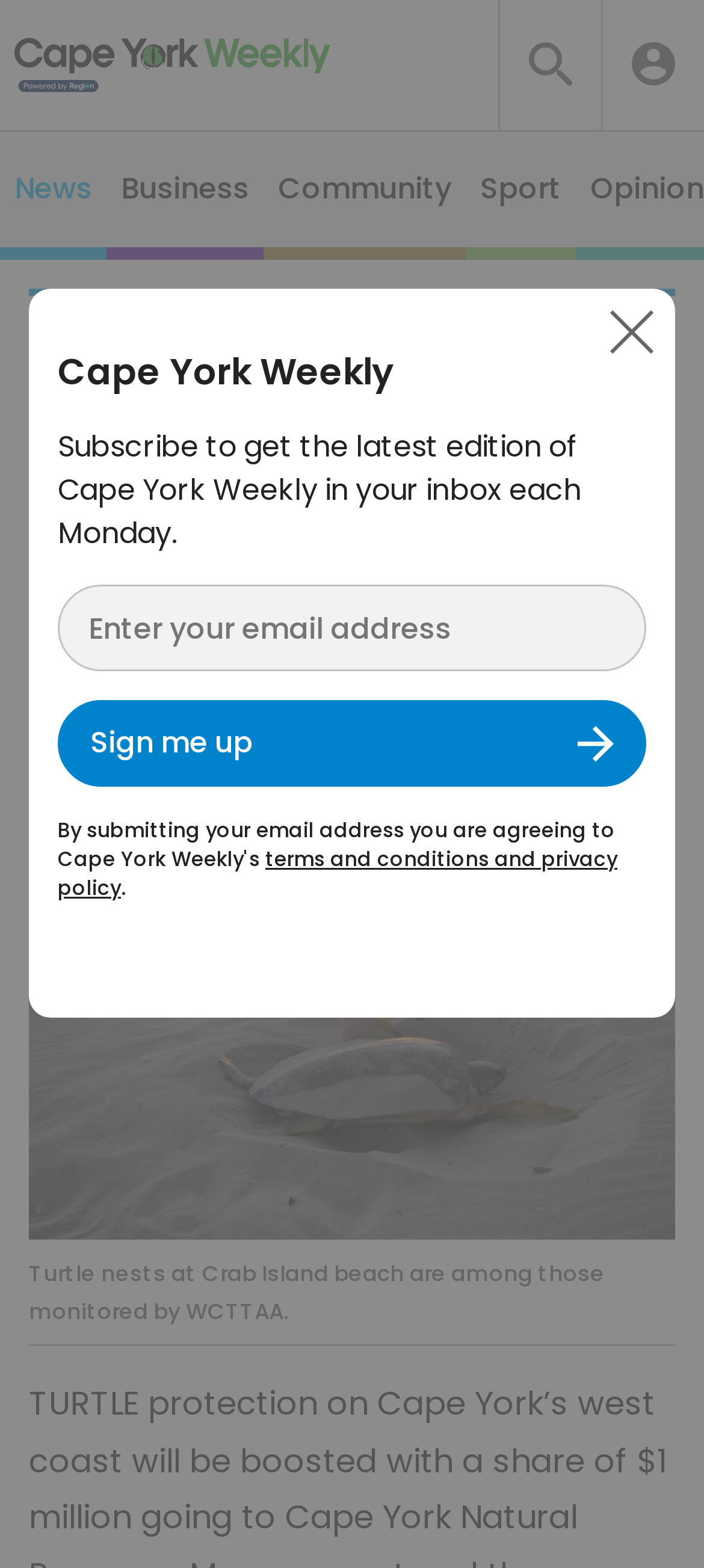Please answer the following question using a single word or phrase: 
What is the name of the publication?

Cape York Weekly